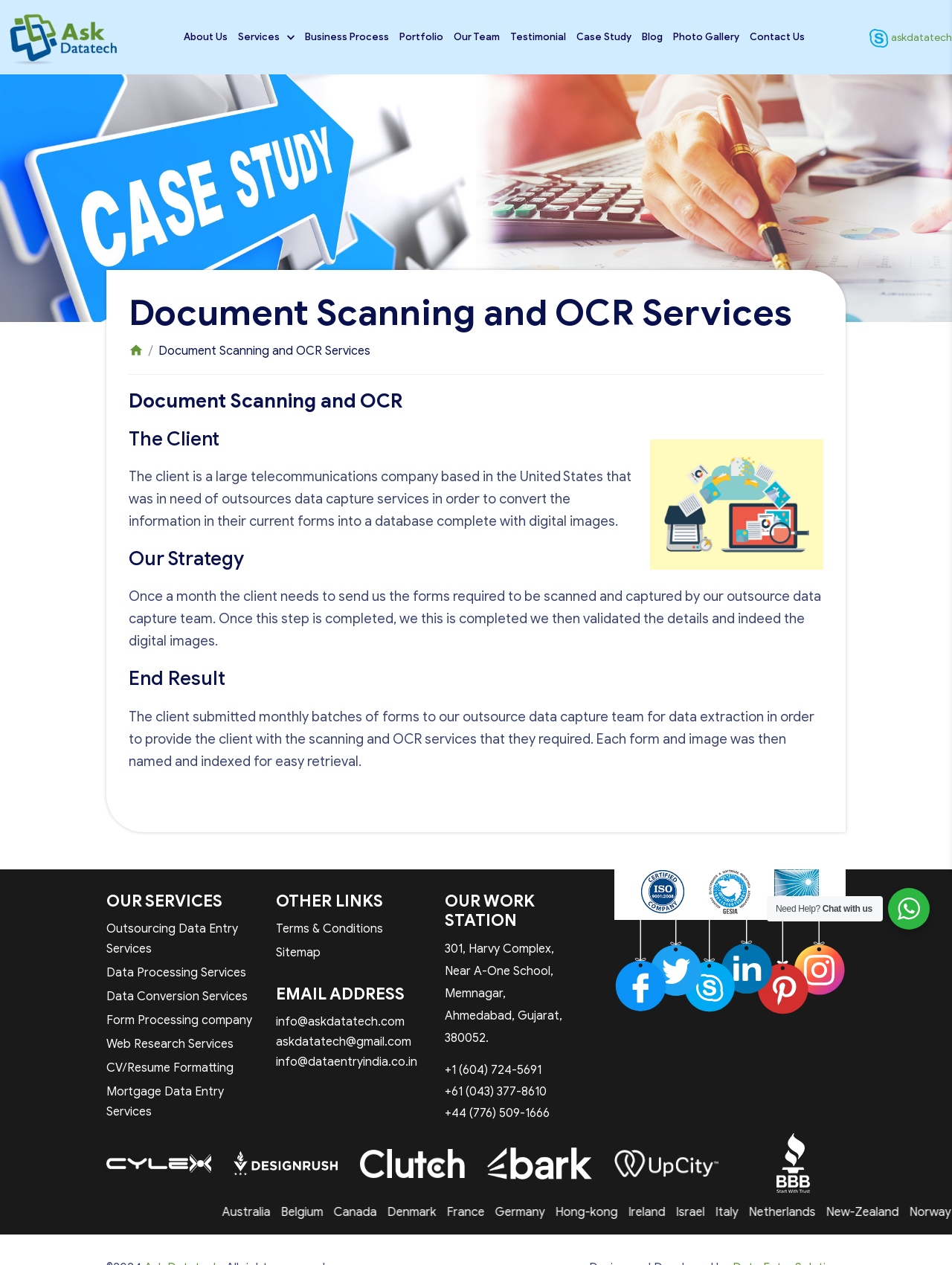Determine the bounding box for the described HTML element: "Terms & Conditions". Ensure the coordinates are four float numbers between 0 and 1 in the format [left, top, right, bottom].

[0.289, 0.728, 0.402, 0.74]